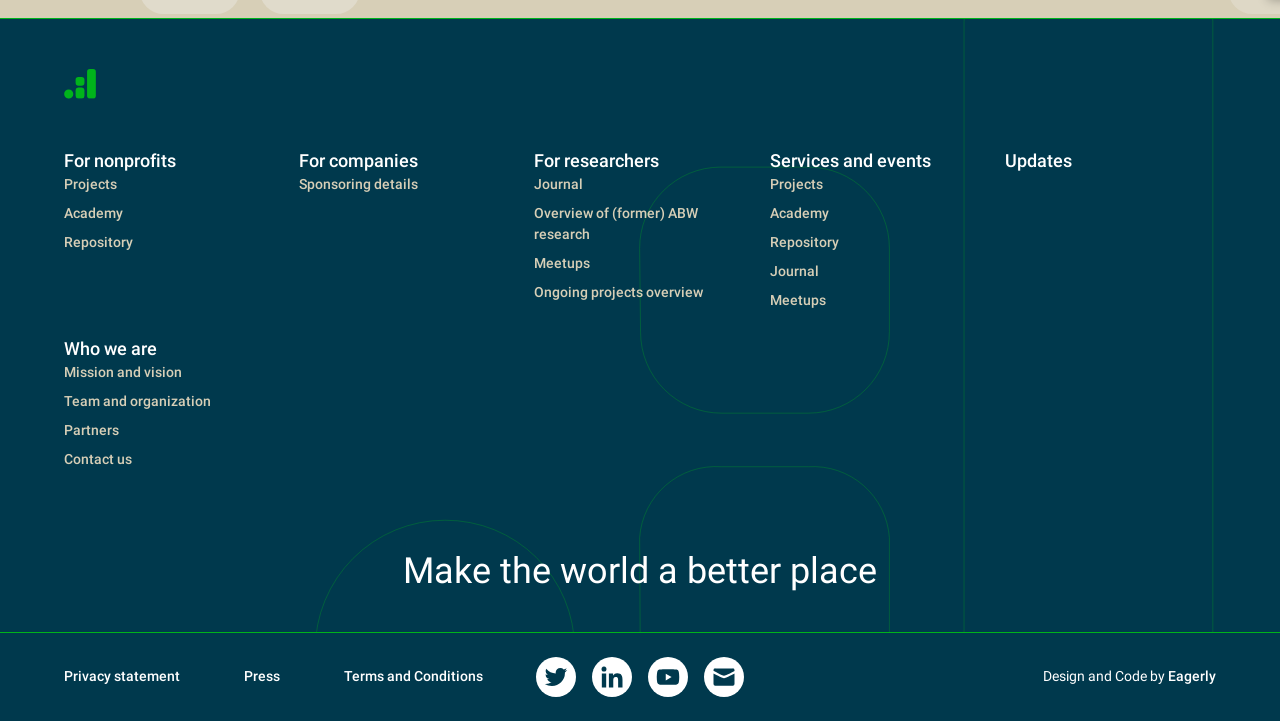Determine the bounding box coordinates of the clickable region to execute the instruction: "Click on the 'ACCOMODATION' link". The coordinates should be four float numbers between 0 and 1, denoted as [left, top, right, bottom].

None